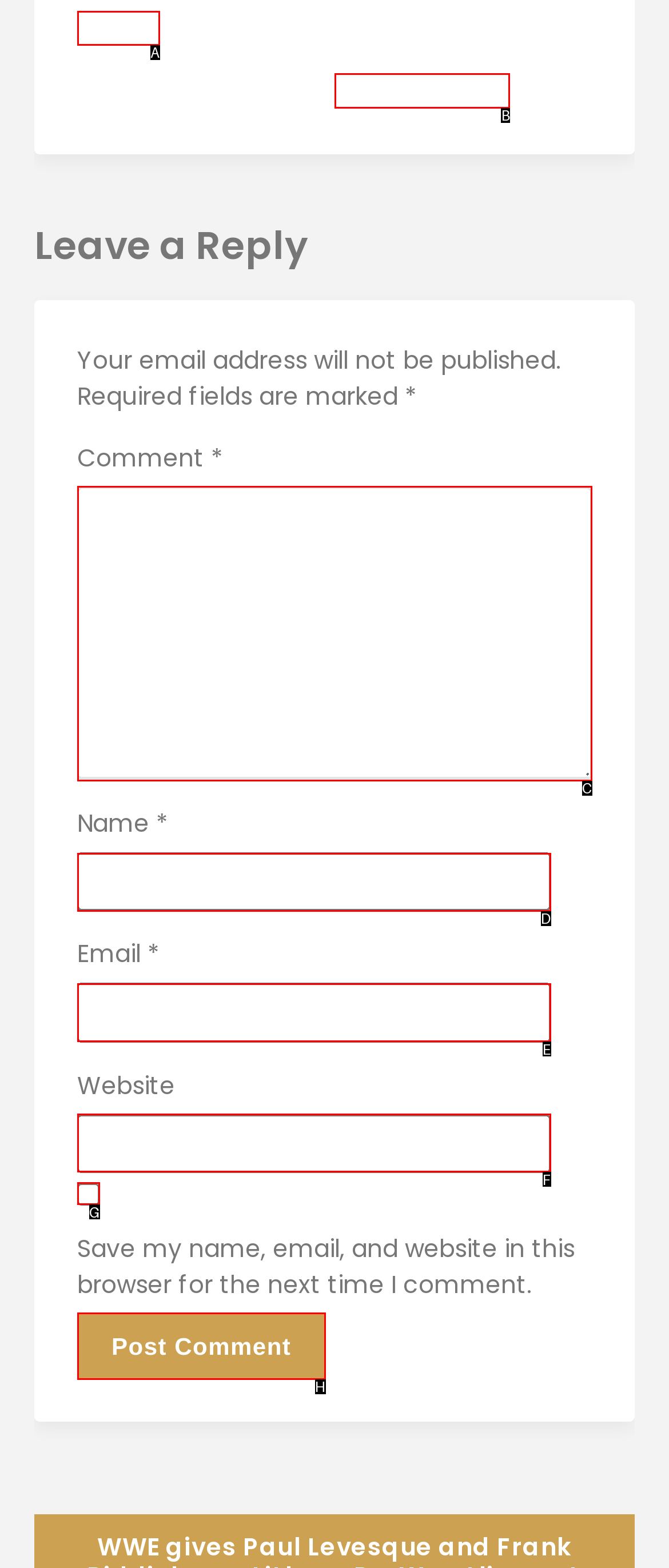Determine which option should be clicked to carry out this task: Click the 'Uncategorized' link
State the letter of the correct choice from the provided options.

B